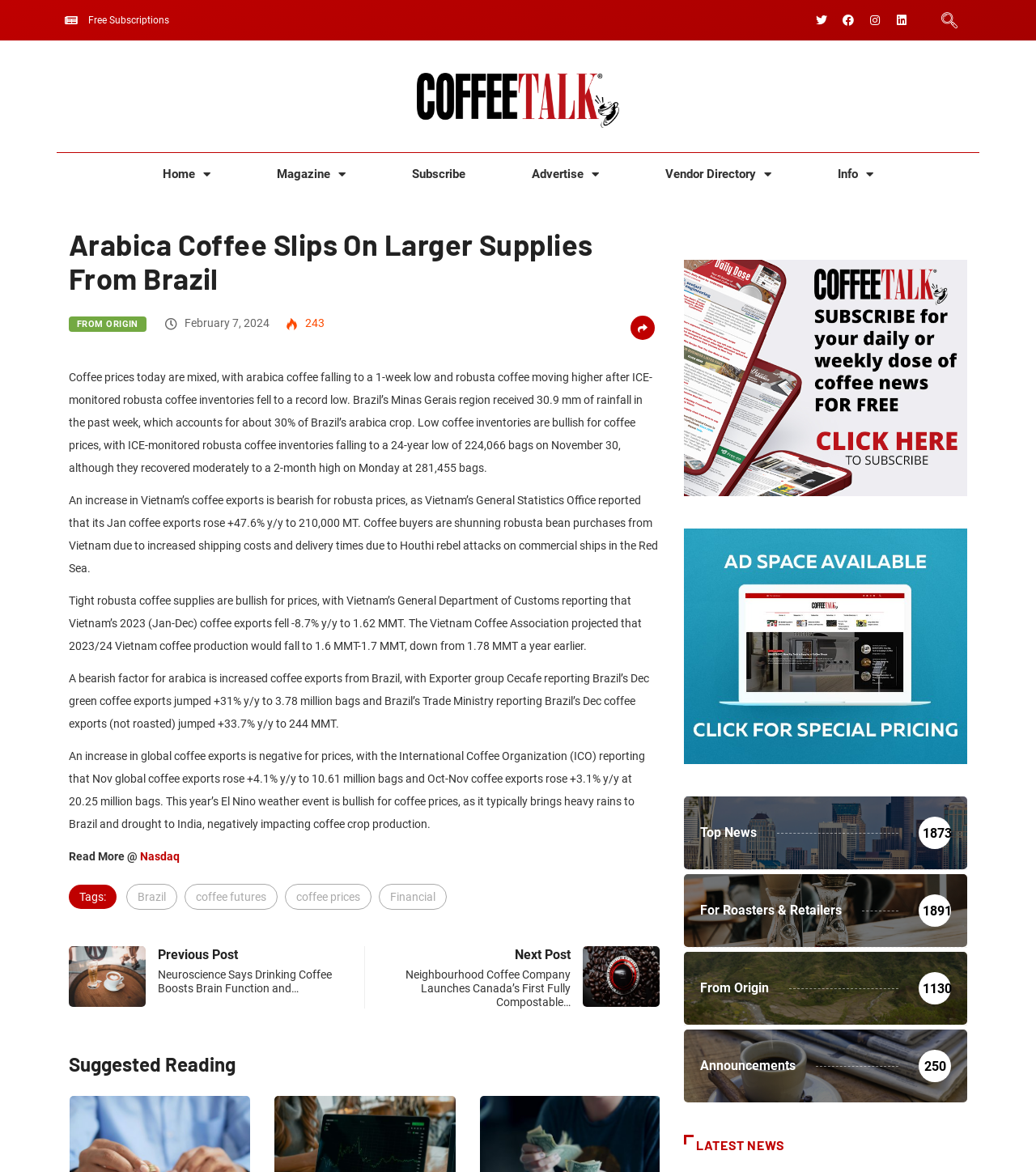Create an elaborate caption for the webpage.

The webpage is about Arabica coffee and its market trends. At the top, there are several links to social media platforms, including Twitter, Facebook, Instagram, and LinkedIn, as well as a link to subscribe to the website. Below these links, there is a navigation menu with options such as "Home", "Magazine", "Subscribe", "Advertise", "Vendor Directory", and "Info".

The main content of the webpage is an article about Arabica coffee, which is divided into several sections. The article's title, "Arabica Coffee Slips On Larger Supplies From Brazil", is displayed prominently at the top. Below the title, there is a link to "FROM ORIGIN" and a date, "February 7, 2024". The article's content is divided into several paragraphs, discussing the current market trends of Arabica coffee, including the impact of rainfall in Brazil, coffee exports from Vietnam, and global coffee exports.

To the right of the article, there are several links to related news articles, including "Previous Post" and "Next Post" links, as well as a section titled "Suggested Reading" with links to other articles. Below the article, there are several images with links to other news articles.

At the very bottom of the webpage, there is a heading "LATEST NEWS" with links to various categories of news articles, including "Top News", "For Roasters & Retailers", "From Origin", and "Announcements".